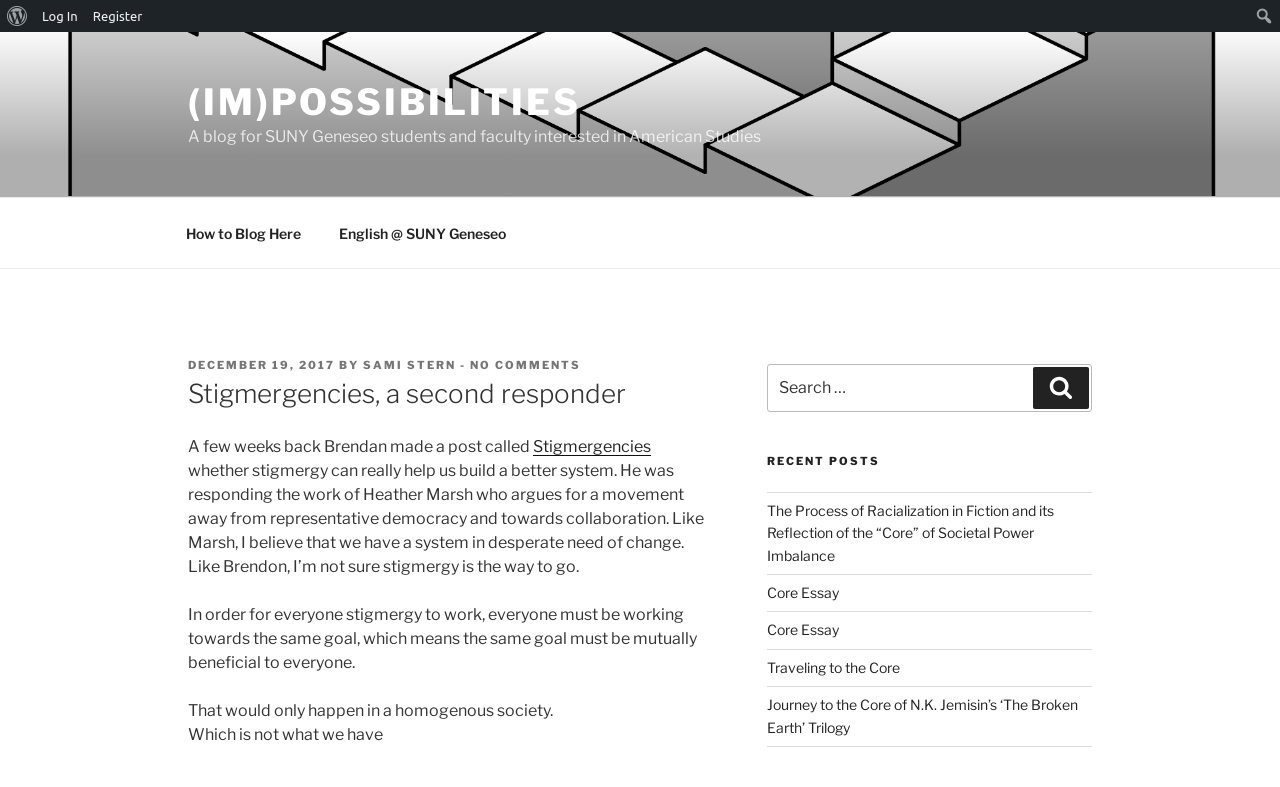What is the date of the latest post?
Based on the visual, give a brief answer using one word or a short phrase.

DECEMBER 19, 2017